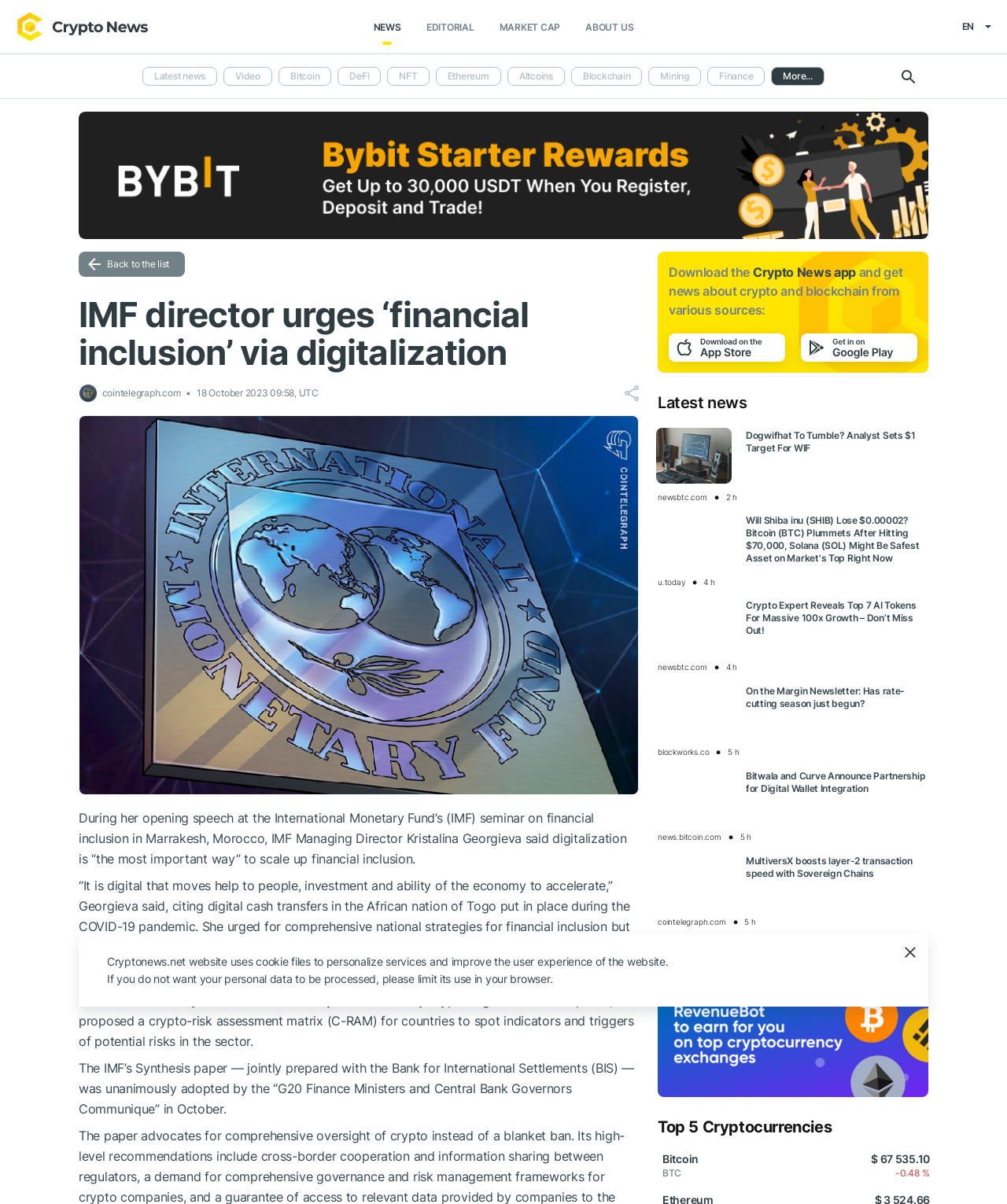Determine the bounding box for the UI element described here: "Cloudflare".

None